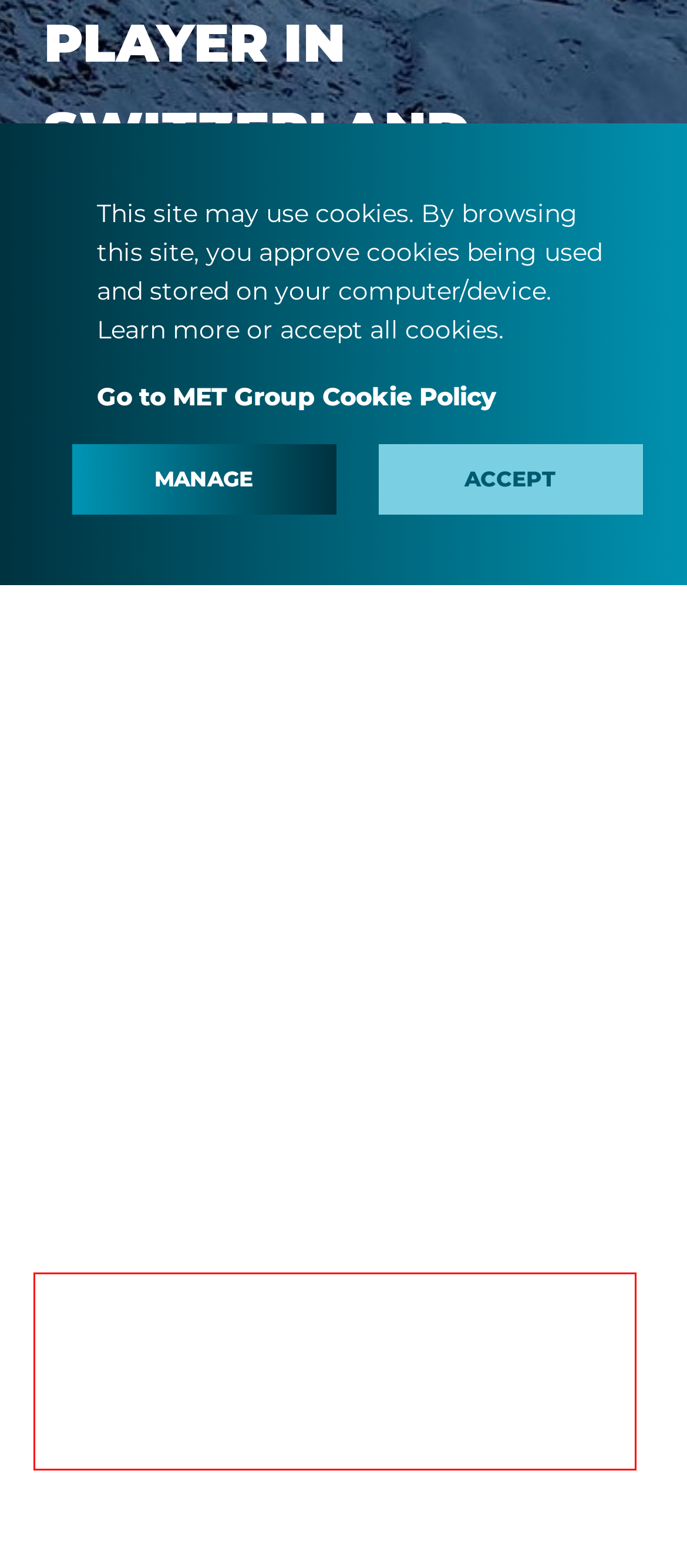Given a webpage screenshot, locate the red bounding box and extract the text content found inside it.

There are currently 13 other operating wind farms in Switzerland with a total capacity of around 87 MW. With the projects planned by SwissWinds, the current installed wind capacity in Switzerland can be substantially increased.